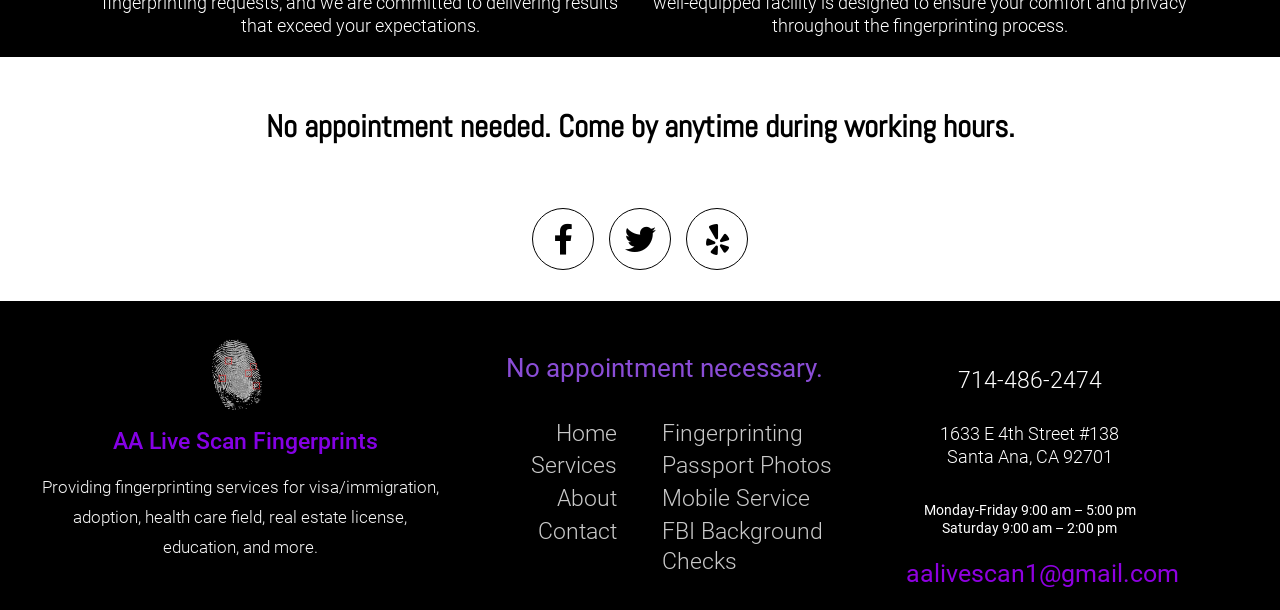Please give a succinct answer to the question in one word or phrase:
What is the email address of AA Live Scan Fingerprints?

aalivescan1@gmail.com